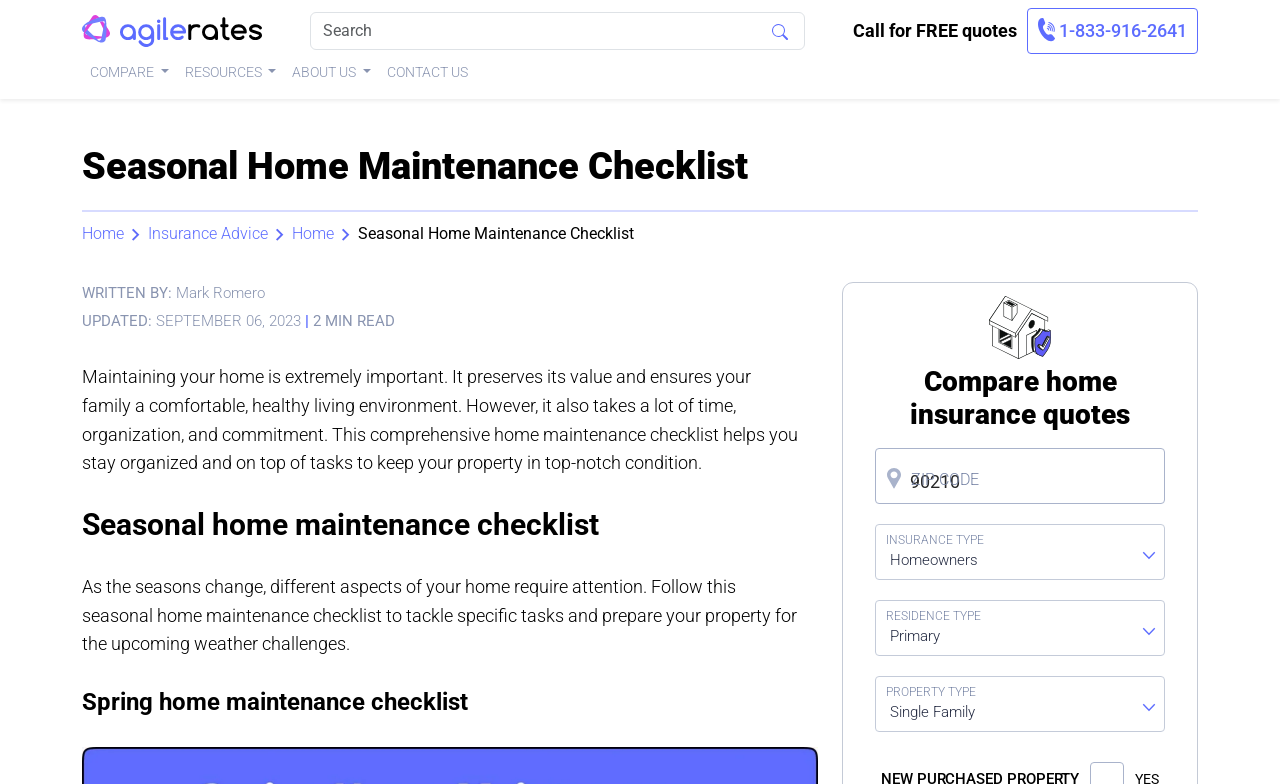Indicate the bounding box coordinates of the clickable region to achieve the following instruction: "Click on the AgileRates logo."

[0.064, 0.012, 0.205, 0.067]